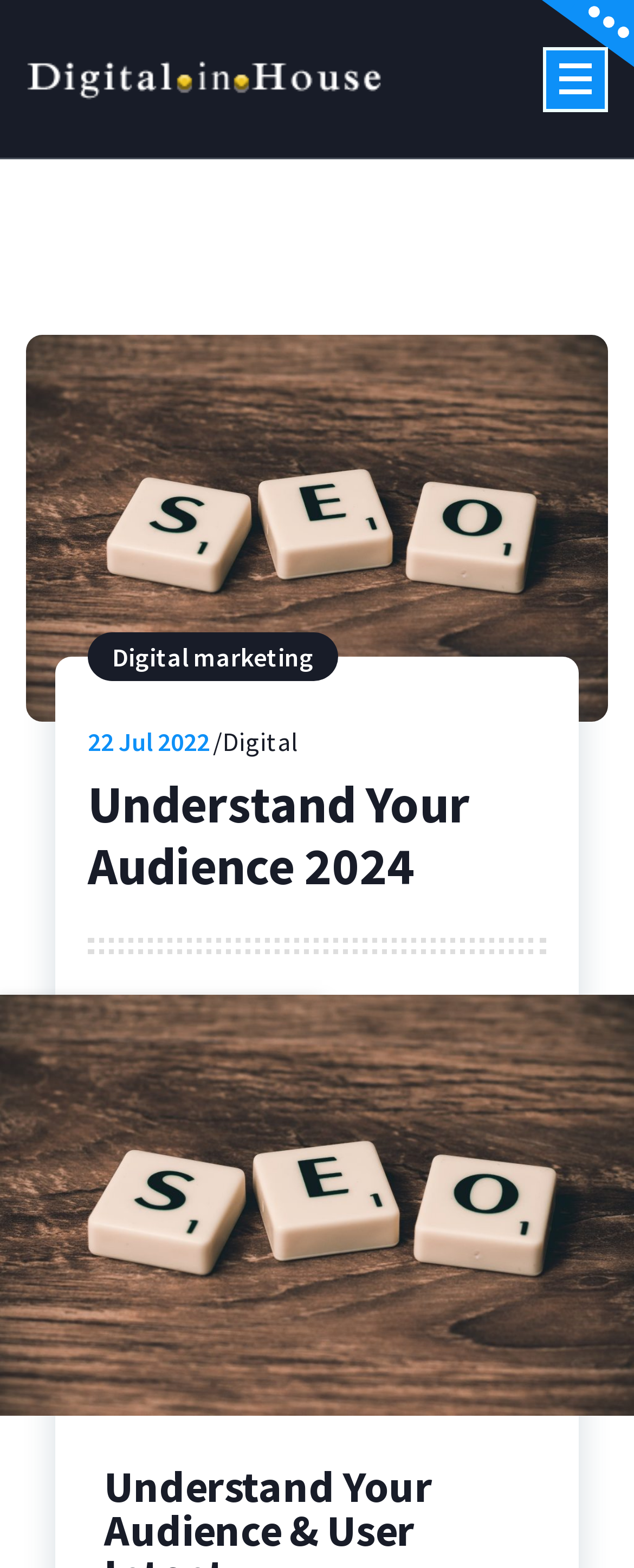What is the title of the main section on the webpage?
Analyze the screenshot and provide a detailed answer to the question.

The main section on the webpage has a heading titled 'Understand Your Audience 2024', which suggests that this section is focused on providing information or insights related to understanding audiences in the year 2024.